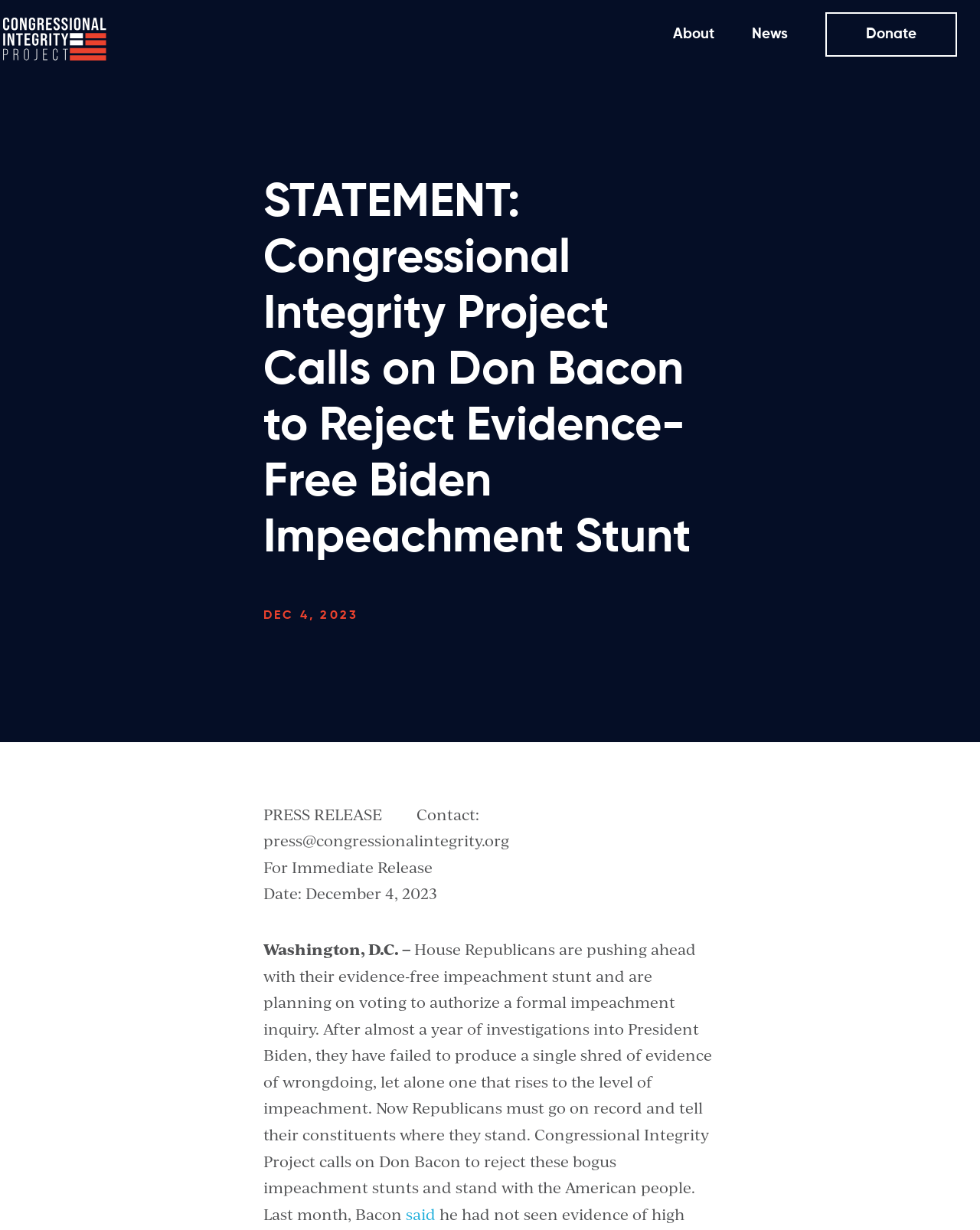Please provide a comprehensive response to the question based on the details in the image: What is the contact email for the press release?

I found the contact email by looking at the StaticText element with the content 'Contact: press@congressionalintegrity.org' which is located at [0.269, 0.652, 0.52, 0.692] on the webpage.